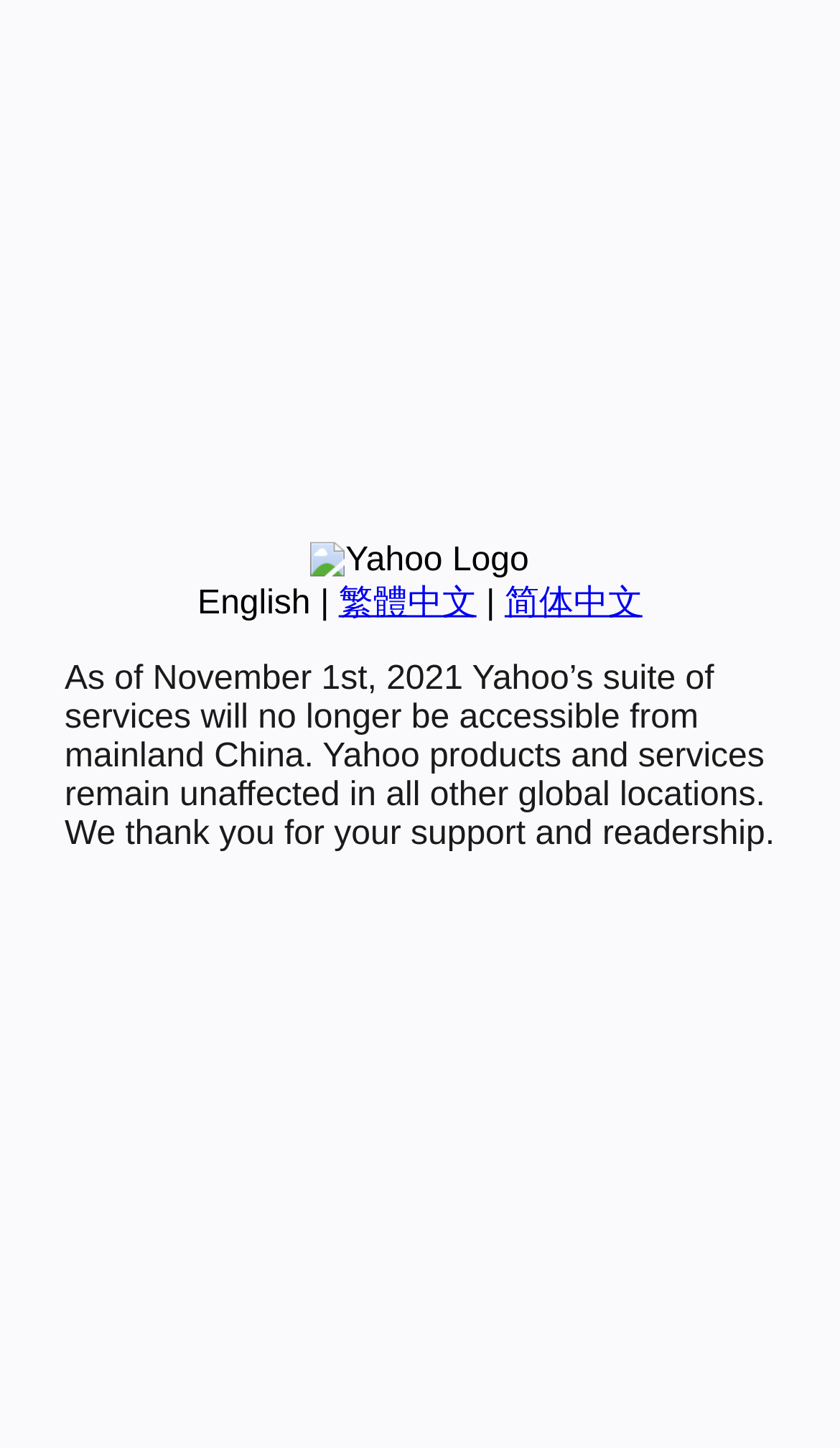Locate the bounding box coordinates of the UI element described by: "繁體中文". The bounding box coordinates should consist of four float numbers between 0 and 1, i.e., [left, top, right, bottom].

[0.403, 0.404, 0.567, 0.429]